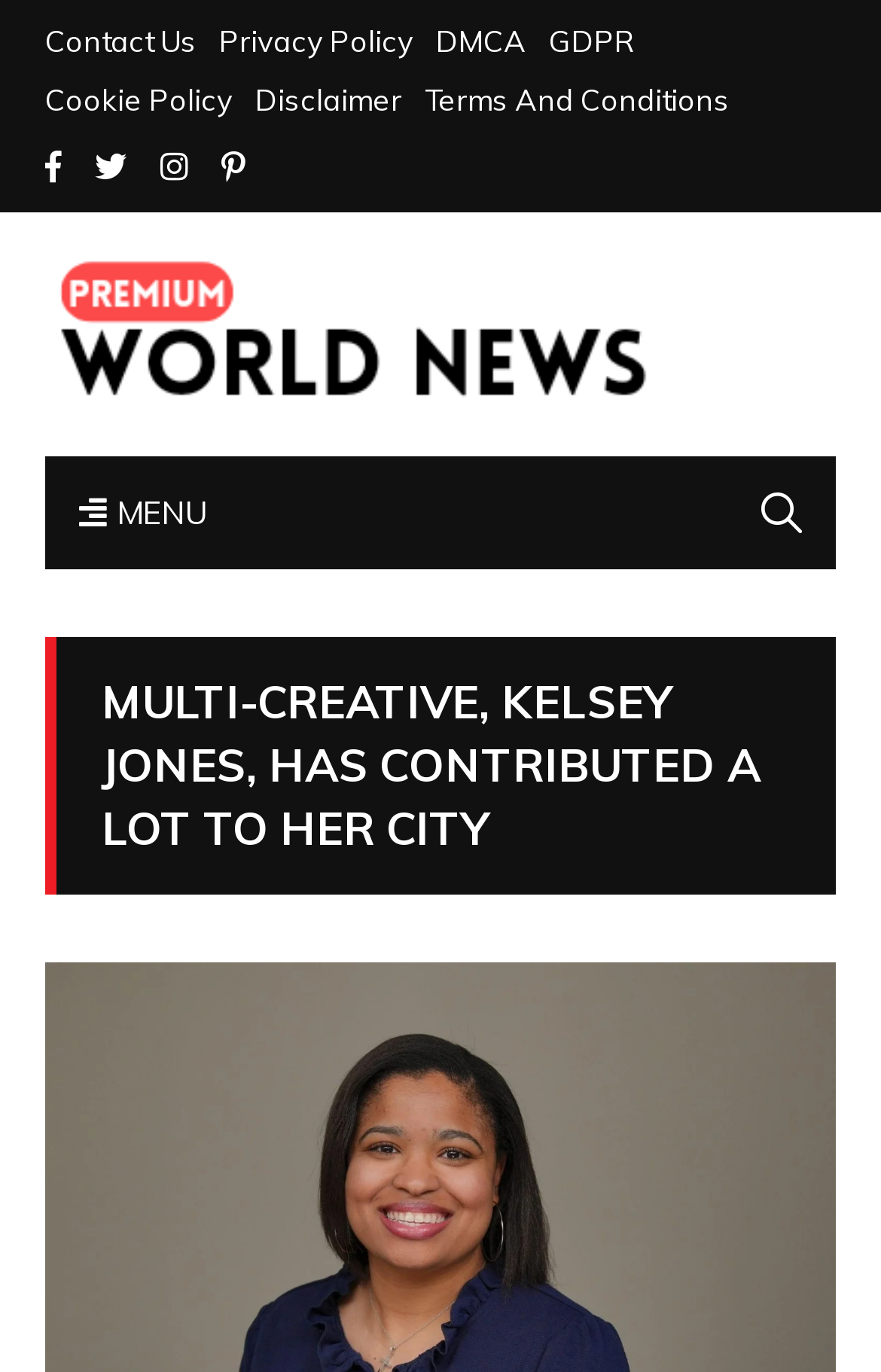Please identify the bounding box coordinates of the element's region that should be clicked to execute the following instruction: "Open MENU". The bounding box coordinates must be four float numbers between 0 and 1, i.e., [left, top, right, bottom].

[0.051, 0.333, 0.275, 0.415]